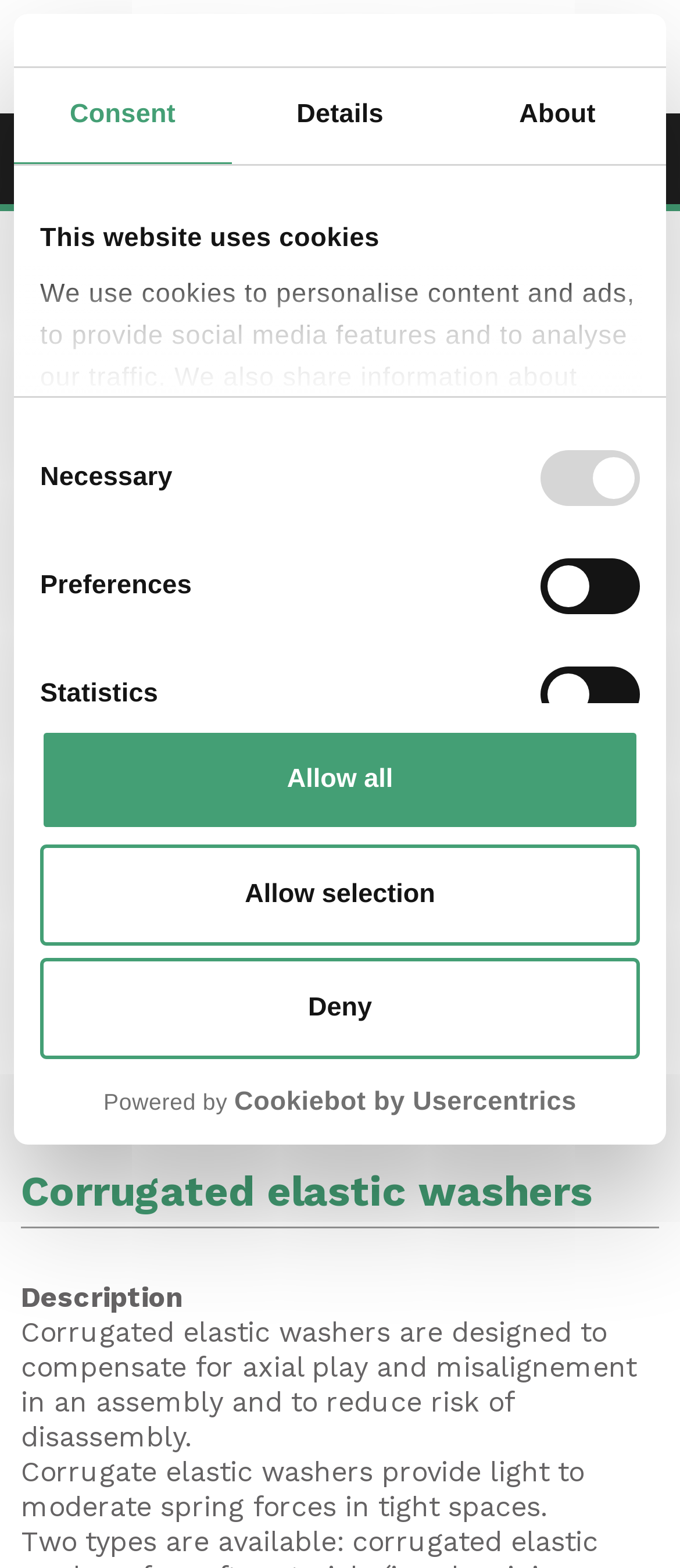Provide a brief response to the question below using a single word or phrase: 
How many tabs are available in the cookie consent section?

3